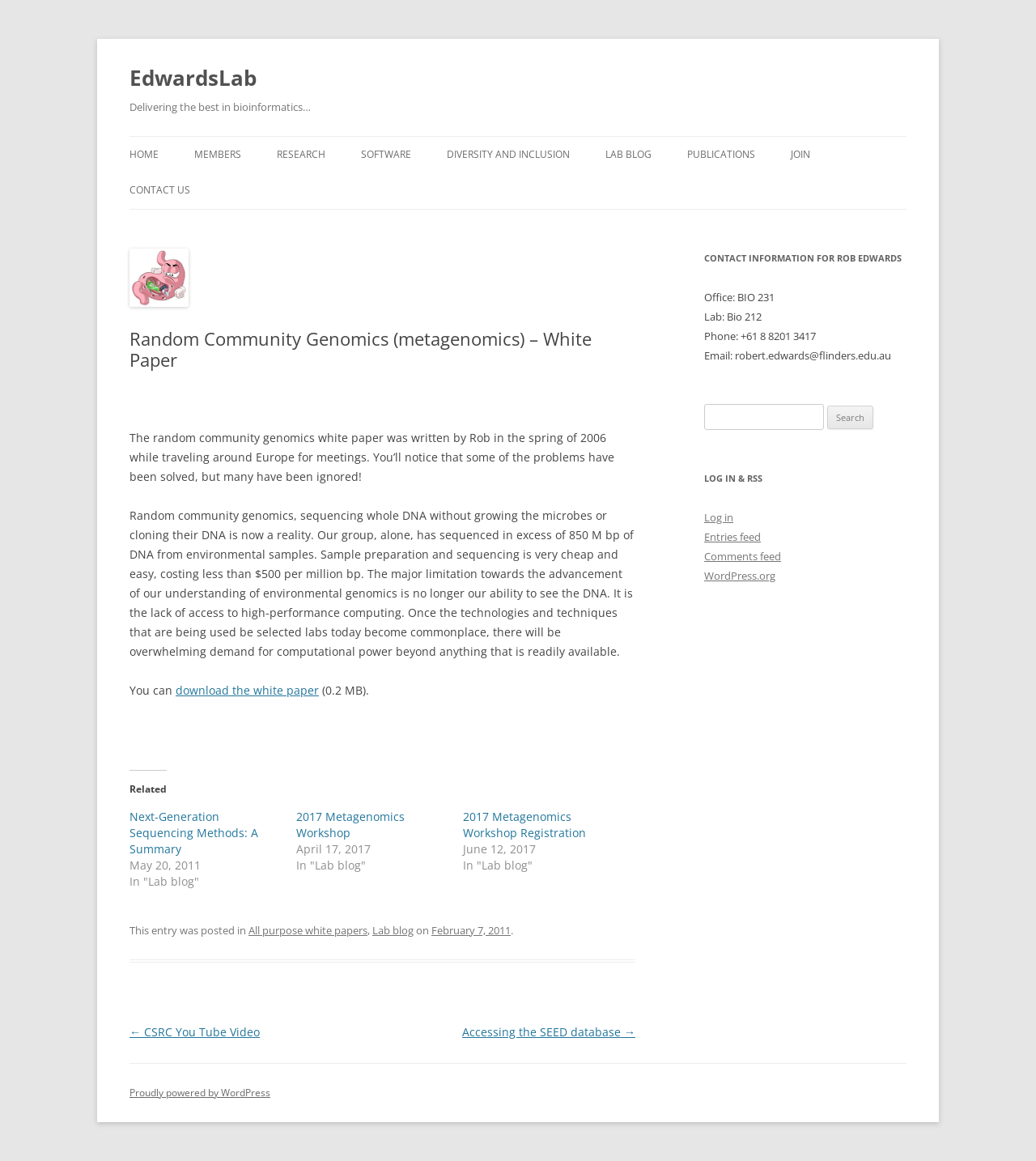Please locate the bounding box coordinates of the region I need to click to follow this instruction: "Search for something".

[0.68, 0.348, 0.795, 0.37]